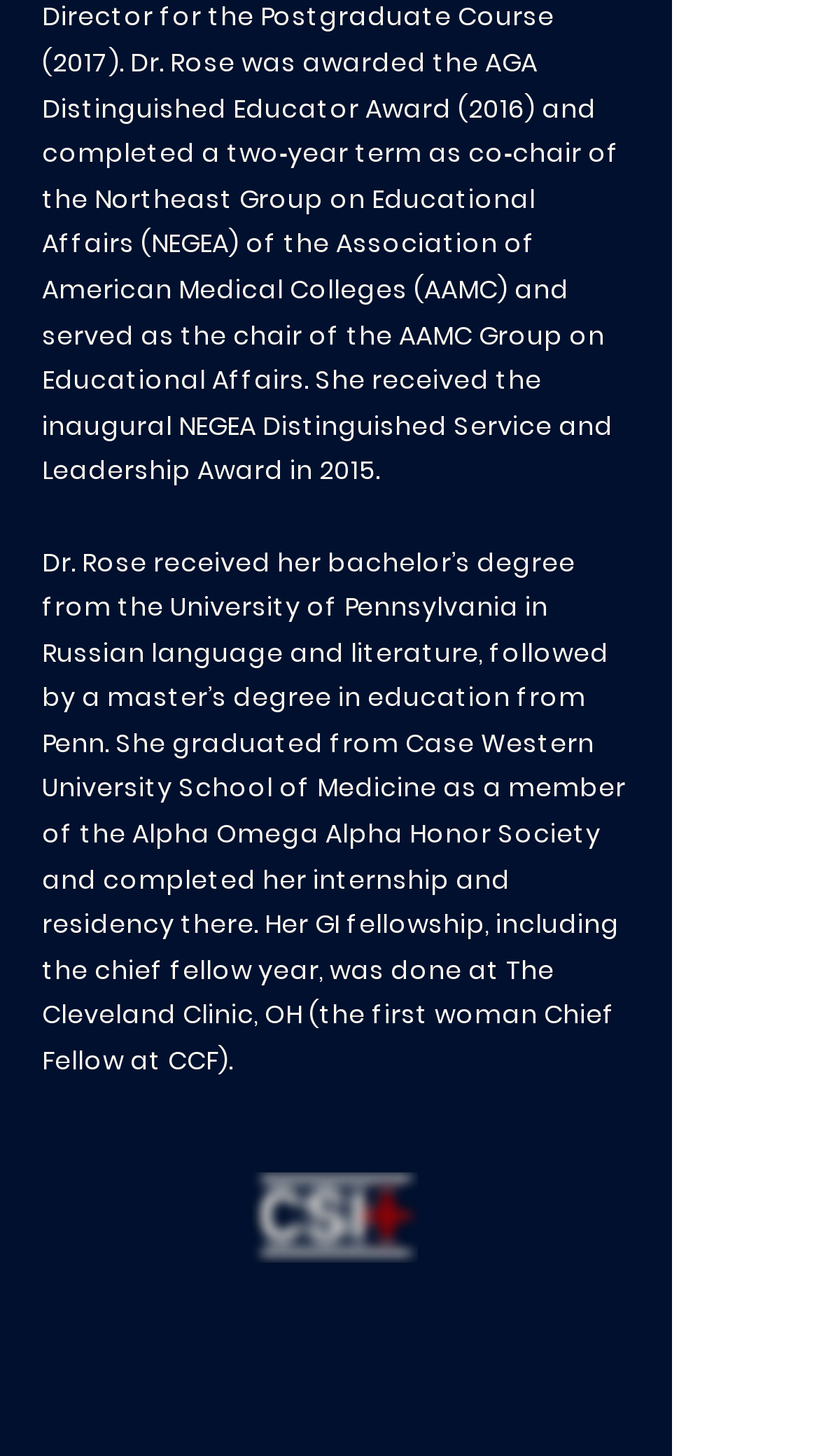From the webpage screenshot, identify the region described by Contribute to our mission here!. Provide the bounding box coordinates as (top-left x, top-left y, bottom-right x, bottom-right y), with each value being a floating point number between 0 and 1.

[0.151, 0.929, 0.669, 0.953]